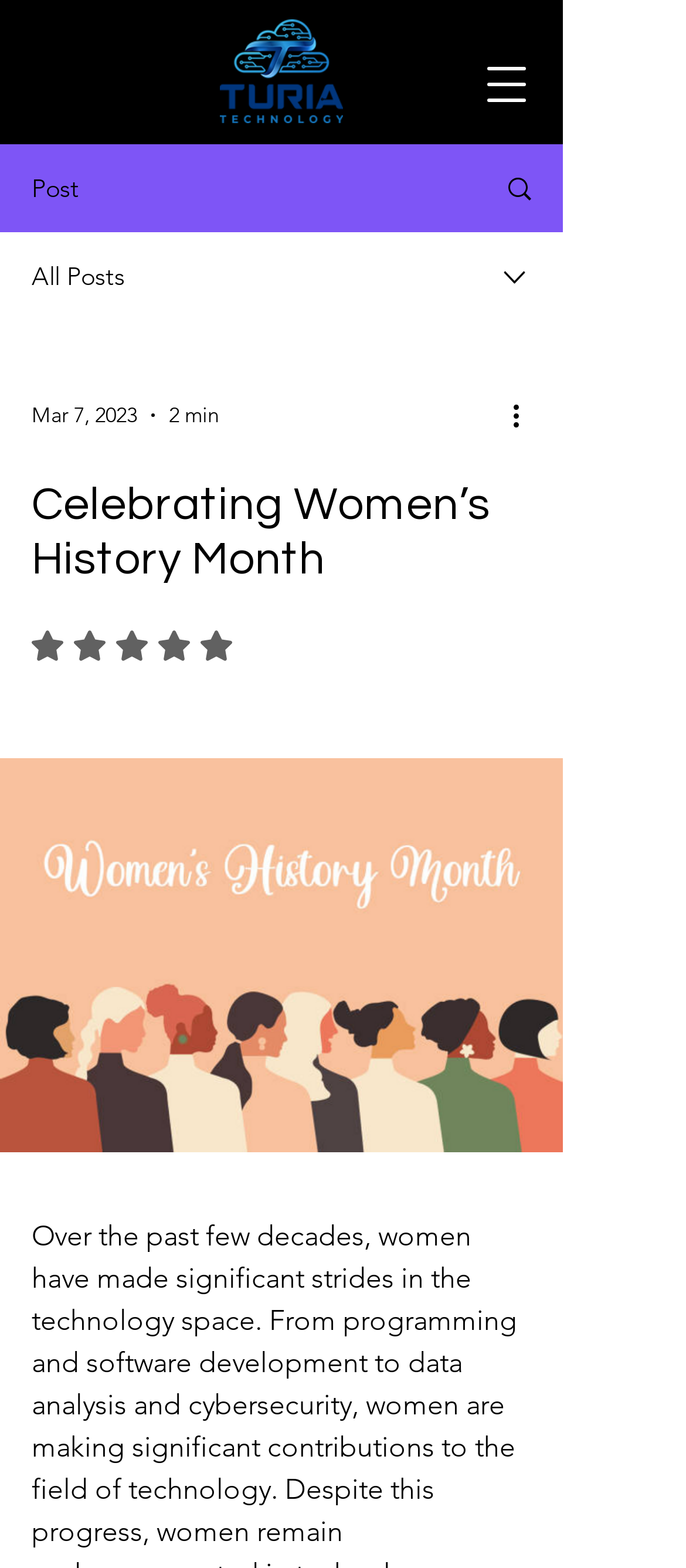Use the details in the image to answer the question thoroughly: 
What is the reading time of the post?

I found the answer by looking at the generic element with the text '2 min', which indicates that the reading time of the post is 2 minutes.